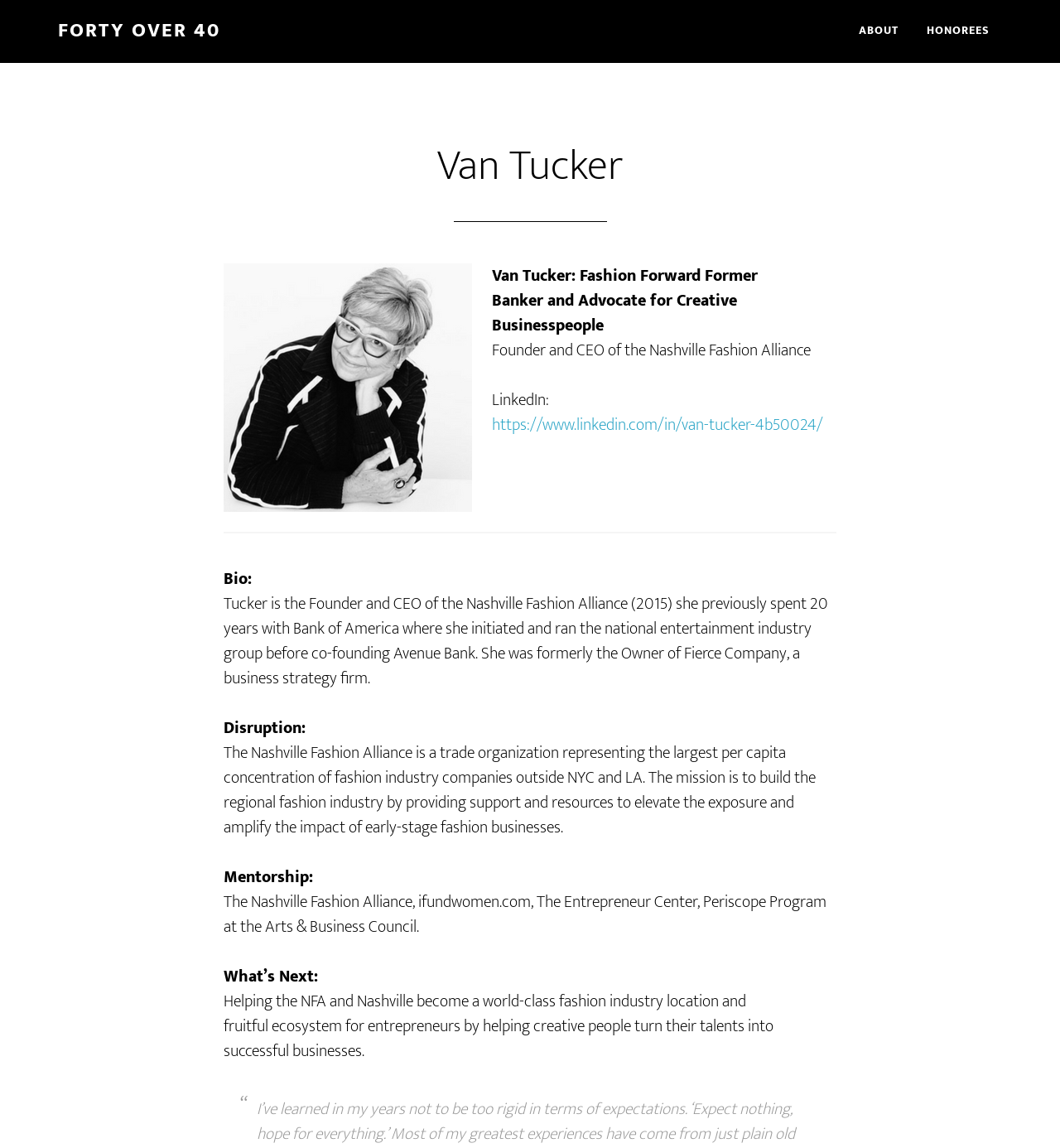Summarize the webpage with intricate details.

The webpage is about Van Tucker, a fashion forward former banker and advocate for creative businesspeople. At the top left corner, there are two links, "Skip to content" and "Skip to footer". Below these links, there is a navigation menu labeled "Main" that spans across the top of the page, with two links, "ABOUT" and "HONOREES", located at the right end of the menu.

Below the navigation menu, there is a header section with a heading that reads "Van Tucker". This section also contains a brief description of Van Tucker, stating that she is the Founder and CEO of the Nashville Fashion Alliance. Her LinkedIn profile is linked below this description.

The main content of the page is divided into sections, each with a heading. The first section is labeled "Bio:" and provides a brief overview of Van Tucker's career, including her experience at Bank of America and her role as the Owner of Fierce Company. 

The next section is labeled "Disruption:" and describes the mission of the Nashville Fashion Alliance, which is to build the regional fashion industry by providing support and resources to early-stage fashion businesses.

The following section is labeled "Mentorship:" and lists the organizations that Van Tucker is involved with, including the Nashville Fashion Alliance, ifundwomen.com, The Entrepreneur Center, and Periscope Program at the Arts & Business Council.

The final section is labeled "What’s Next:" and outlines Van Tucker's goal of helping the NFA and Nashville become a world-class fashion industry location and fruitful ecosystem for entrepreneurs.